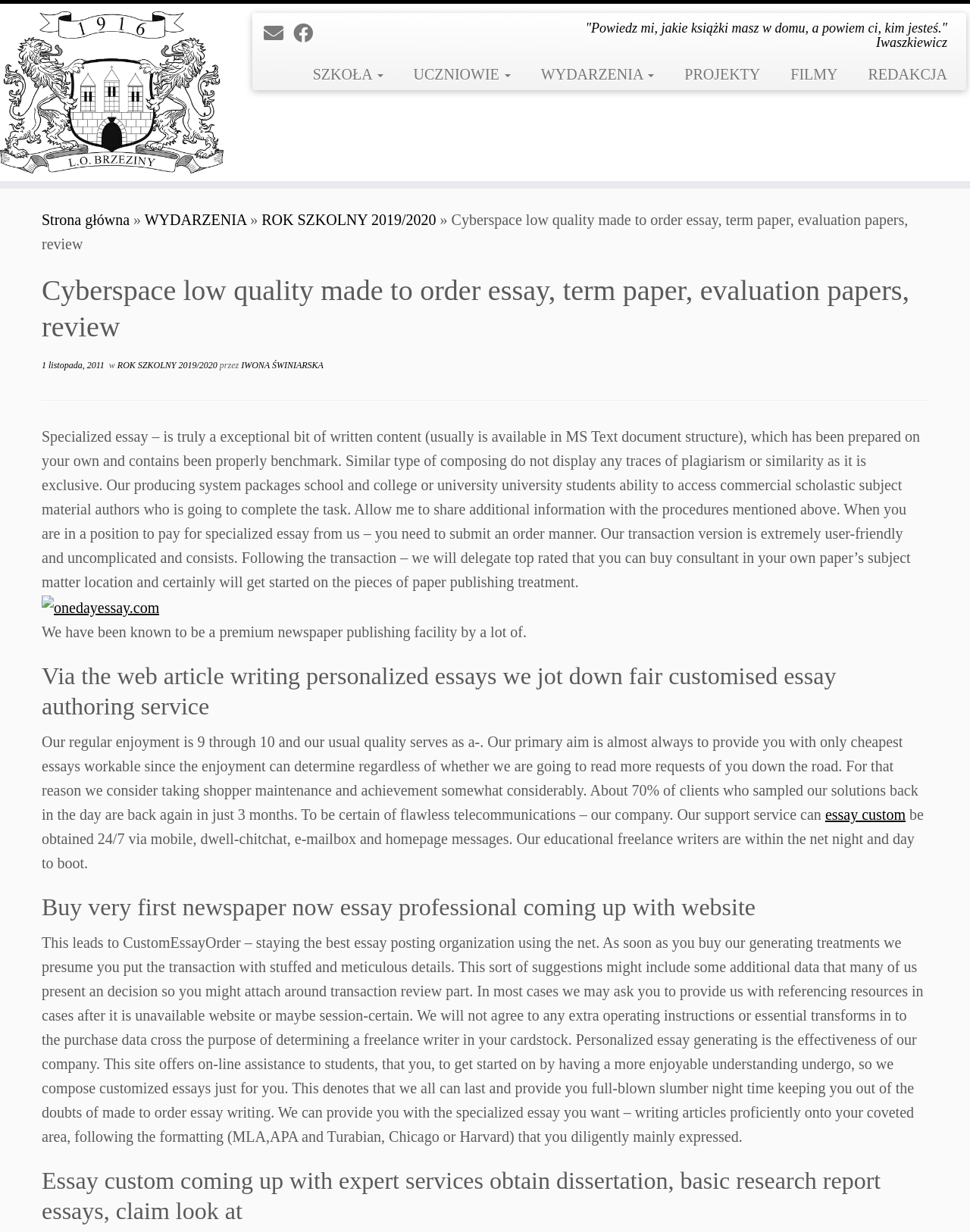Determine the bounding box coordinates for the element that should be clicked to follow this instruction: "Click on the 'E-mail' link". The coordinates should be given as four float numbers between 0 and 1, in the format [left, top, right, bottom].

[0.272, 0.018, 0.302, 0.036]